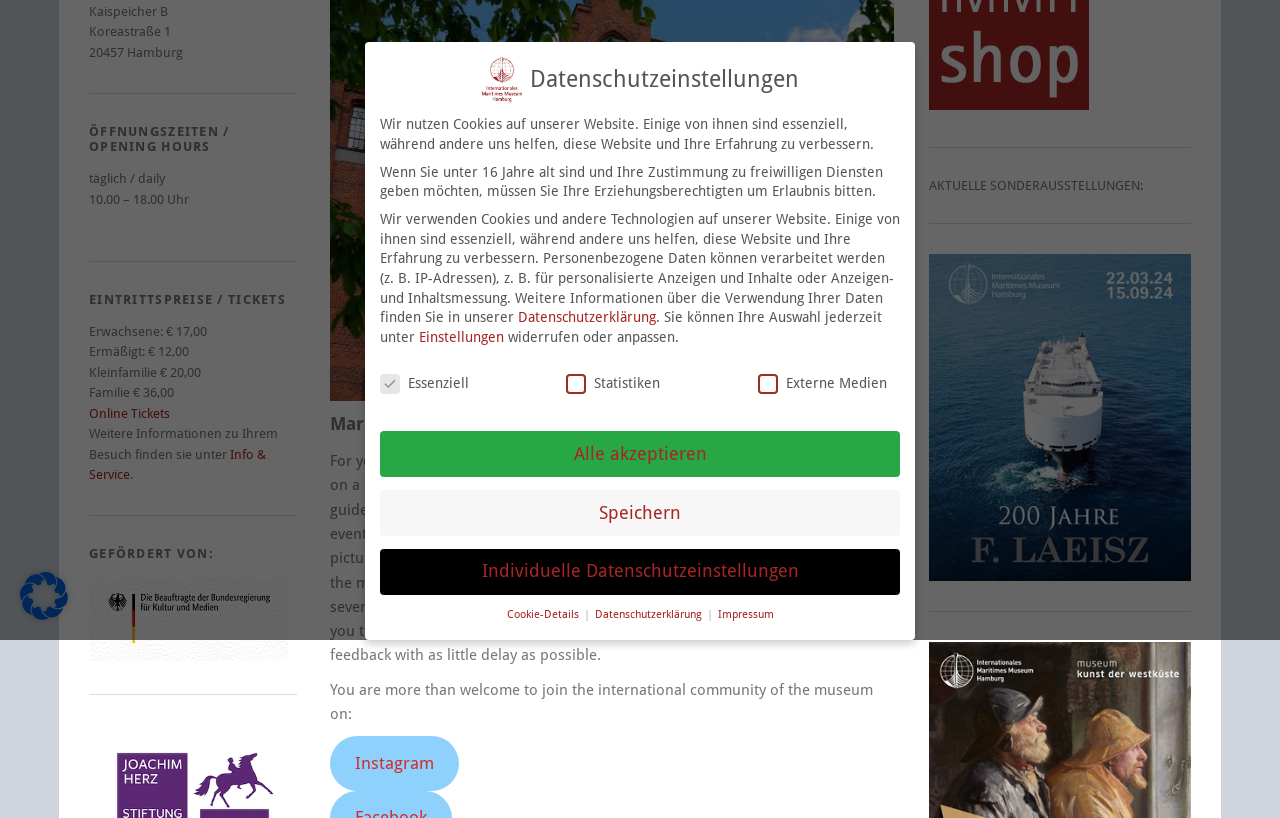Determine the bounding box coordinates of the UI element described below. Use the format (top-left x, top-left y, bottom-right x, bottom-right y) with floating point numbers between 0 and 1: Individuelle Datenschutzeinstellungen

[0.297, 0.672, 0.703, 0.728]